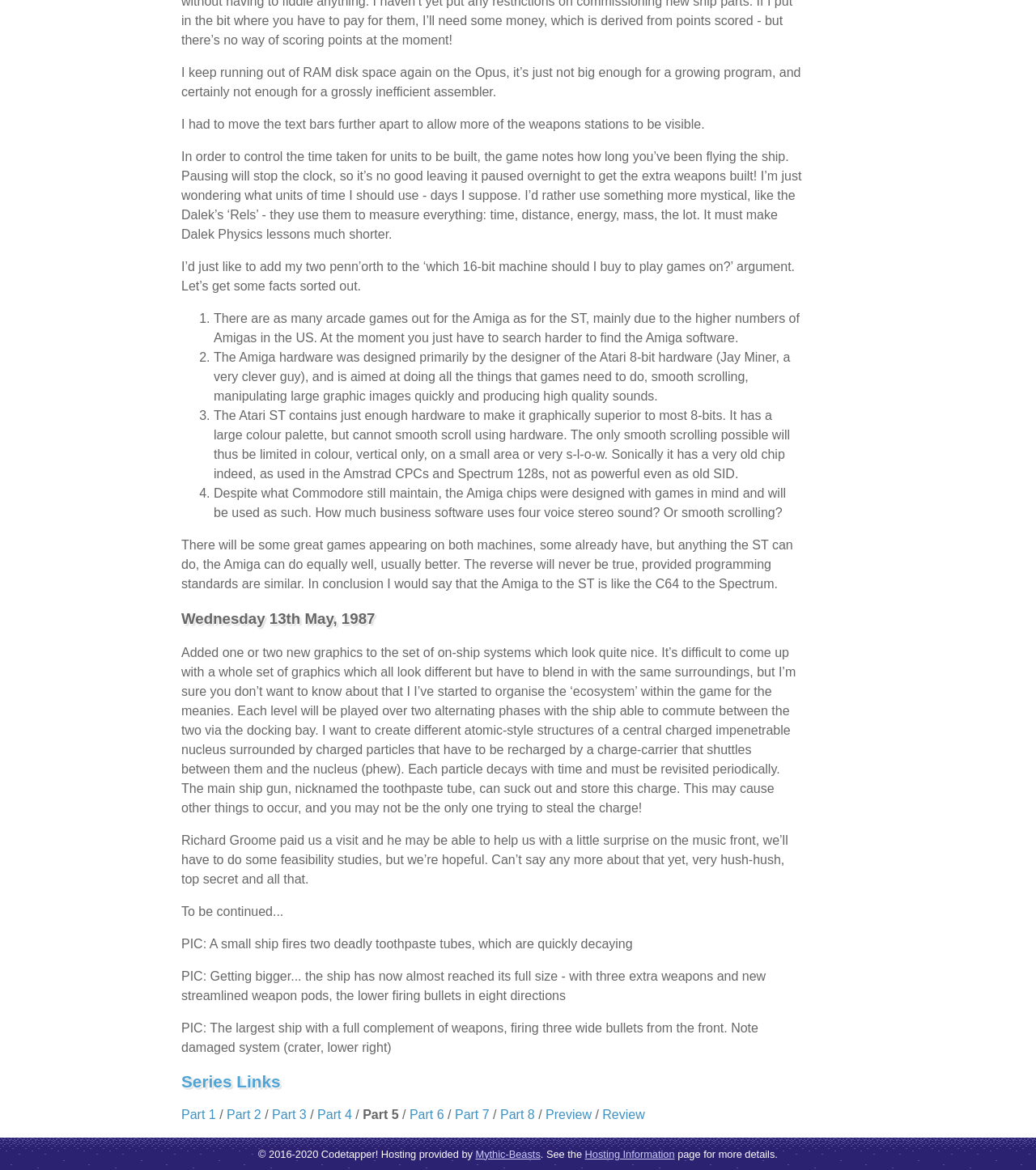Using the element description: "Preview", determine the bounding box coordinates for the specified UI element. The coordinates should be four float numbers between 0 and 1, [left, top, right, bottom].

[0.527, 0.947, 0.571, 0.958]